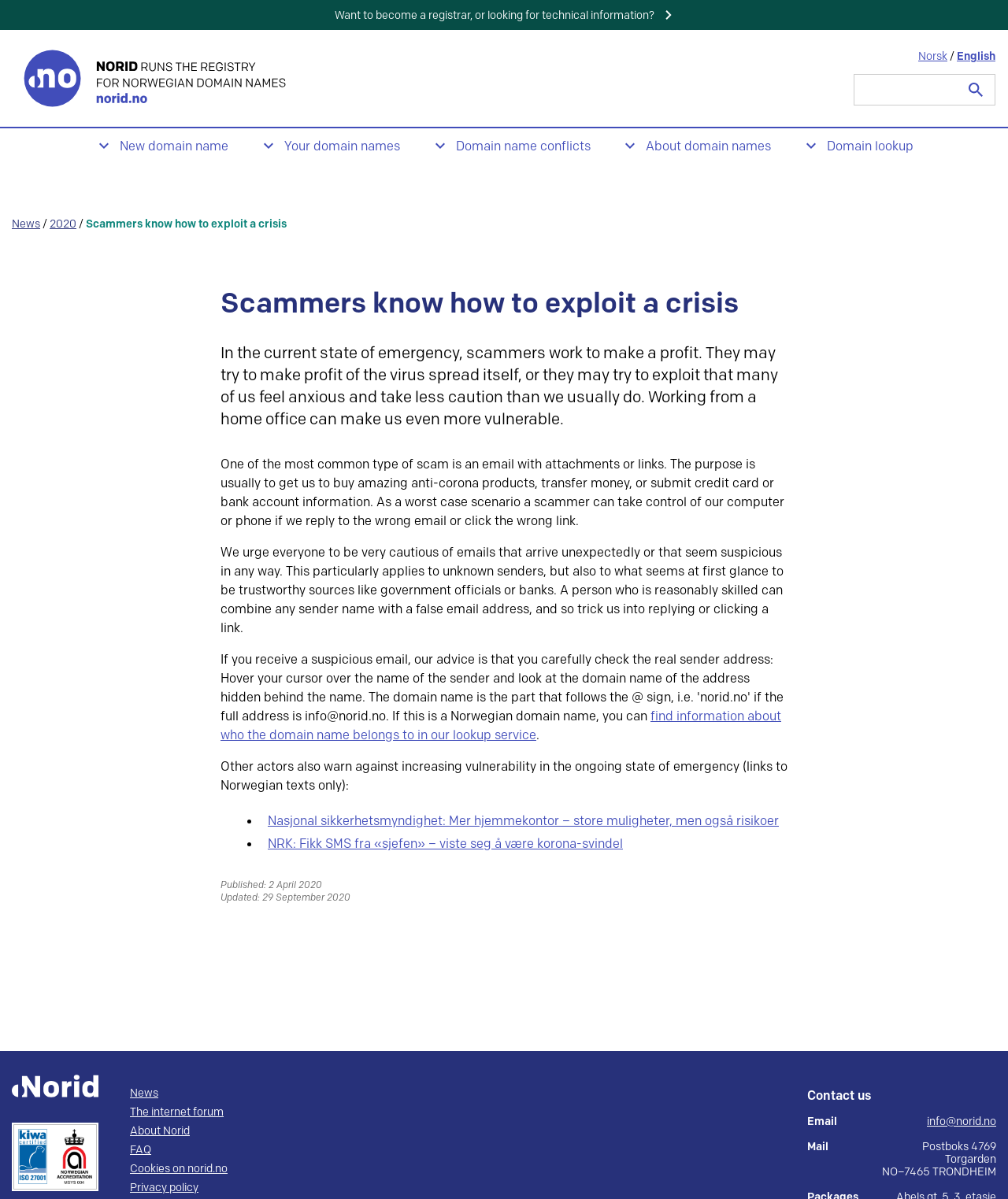Identify the bounding box coordinates for the region of the element that should be clicked to carry out the instruction: "Look up domain name information". The bounding box coordinates should be four float numbers between 0 and 1, i.e., [left, top, right, bottom].

[0.219, 0.591, 0.775, 0.62]